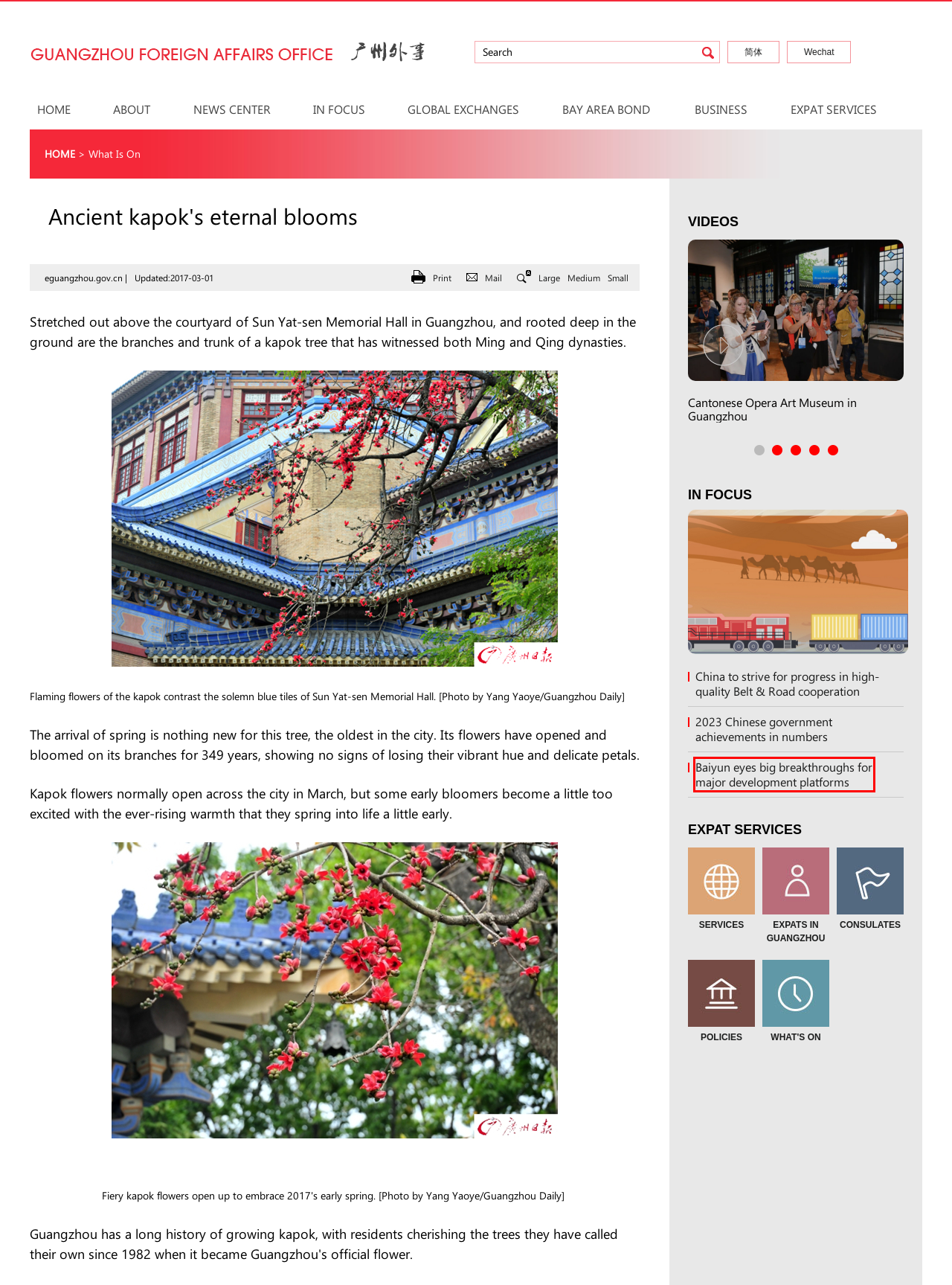Look at the screenshot of a webpage that includes a red bounding box around a UI element. Select the most appropriate webpage description that matches the page seen after clicking the highlighted element. Here are the candidates:
A. Conghua District
B. Guangzhou Baiyun District
C. China to strive for progress in high-quality Belt & Road cooperation
D. SHANGHAI CHINA-International Services Shanghai
E. Guangzhou, China
F. 广州市文化广电旅游局
G. 2023 Chinese government achievements in numbers
H. Baiyun eyes big breakthroughs for major development platforms

H